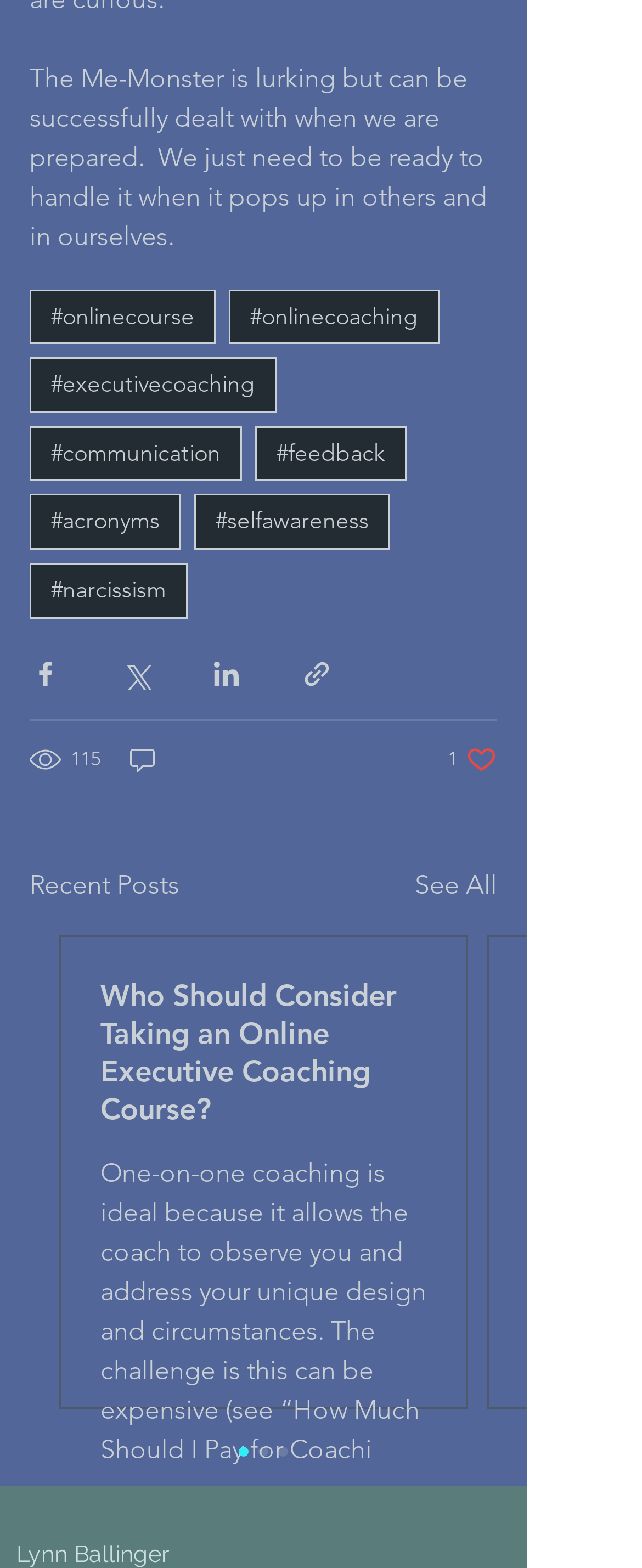What is the author's name?
Please provide a comprehensive answer based on the visual information in the image.

The webpage displays the author's name 'Lynn Ballinger' at the bottom of the page.